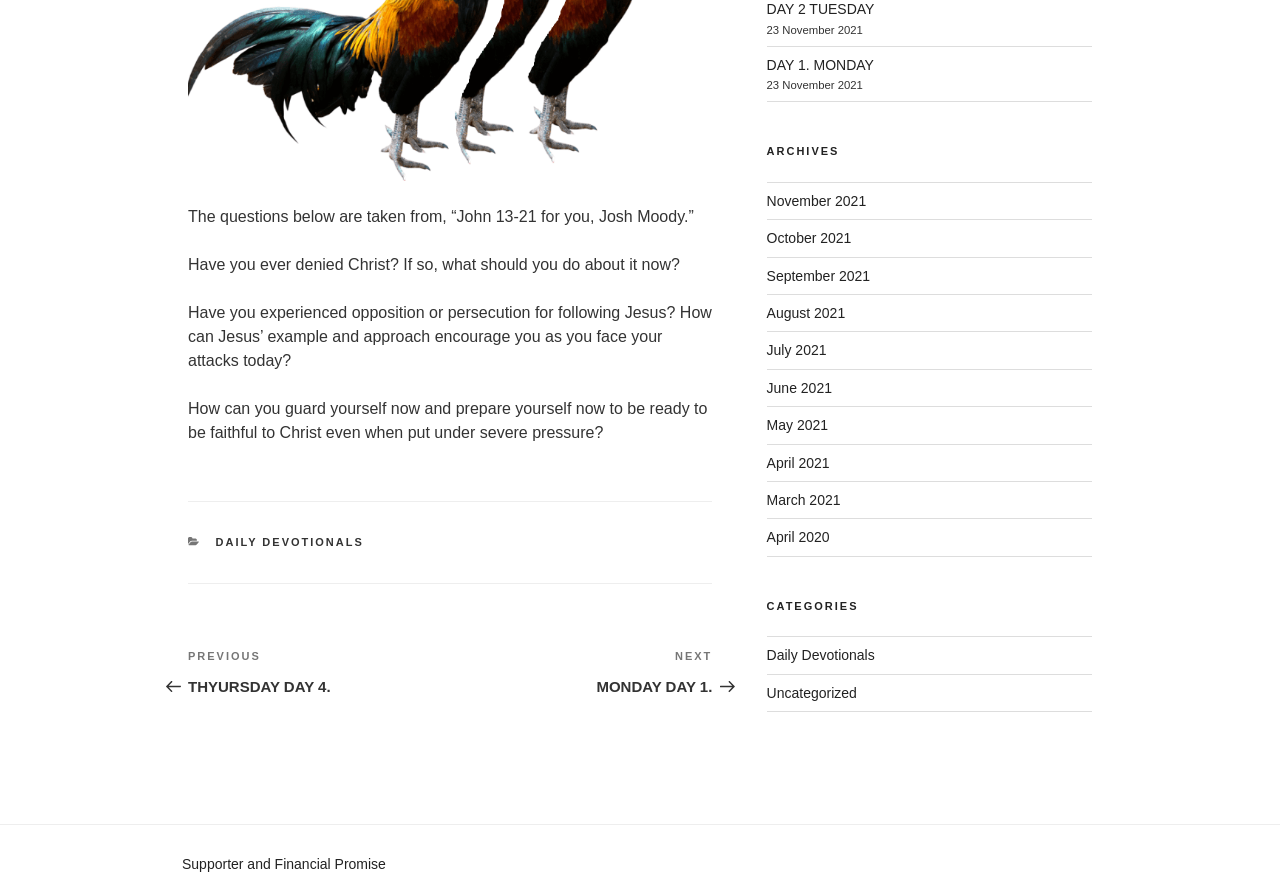Locate the UI element described by Privacy Policy and provide its bounding box coordinates. Use the format (top-left x, top-left y, bottom-right x, bottom-right y) with all values as floating point numbers between 0 and 1.

None